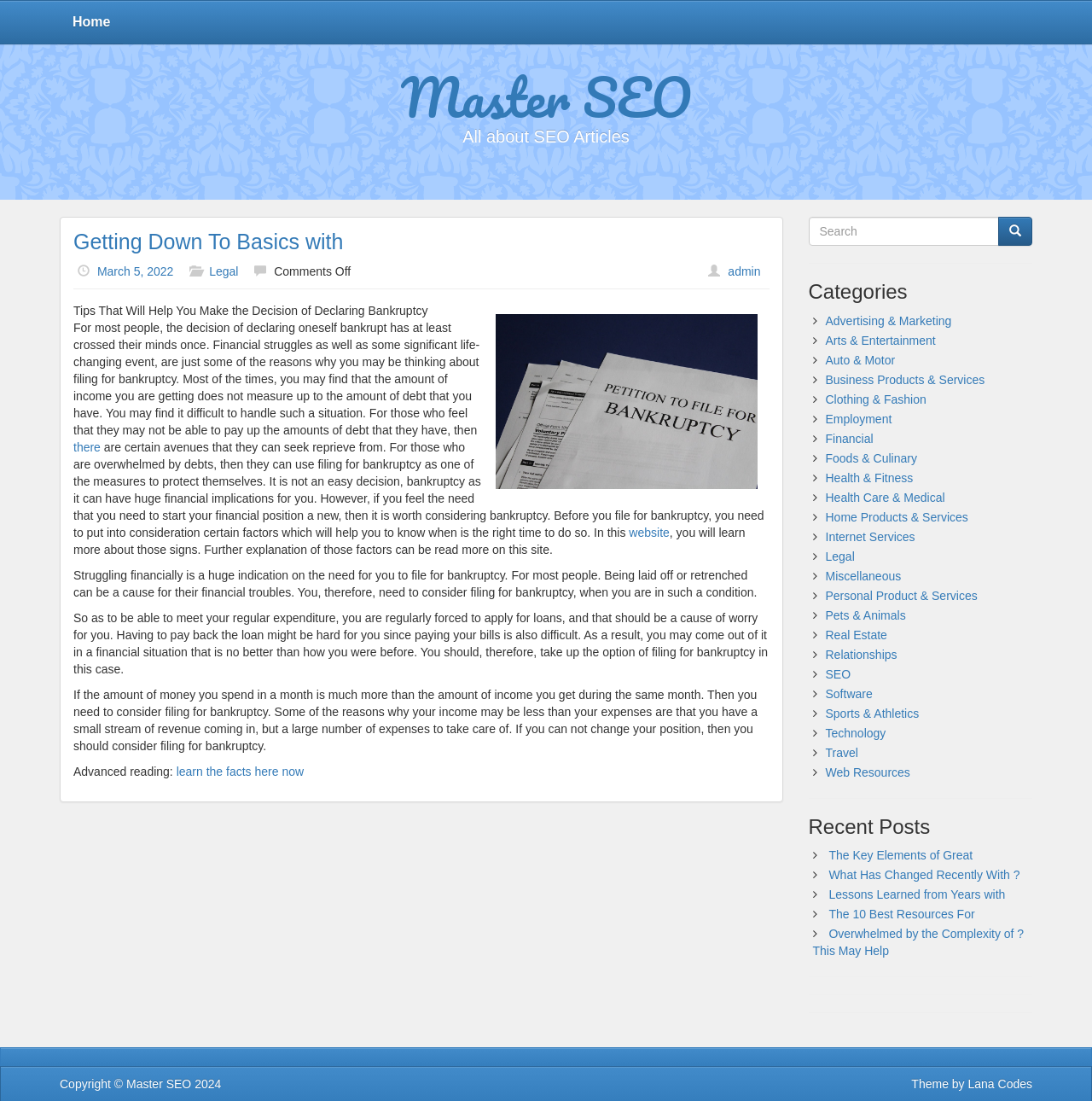Locate the bounding box coordinates of the element's region that should be clicked to carry out the following instruction: "Check recent post The Key Elements of Great". The coordinates need to be four float numbers between 0 and 1, i.e., [left, top, right, bottom].

[0.759, 0.771, 0.891, 0.783]